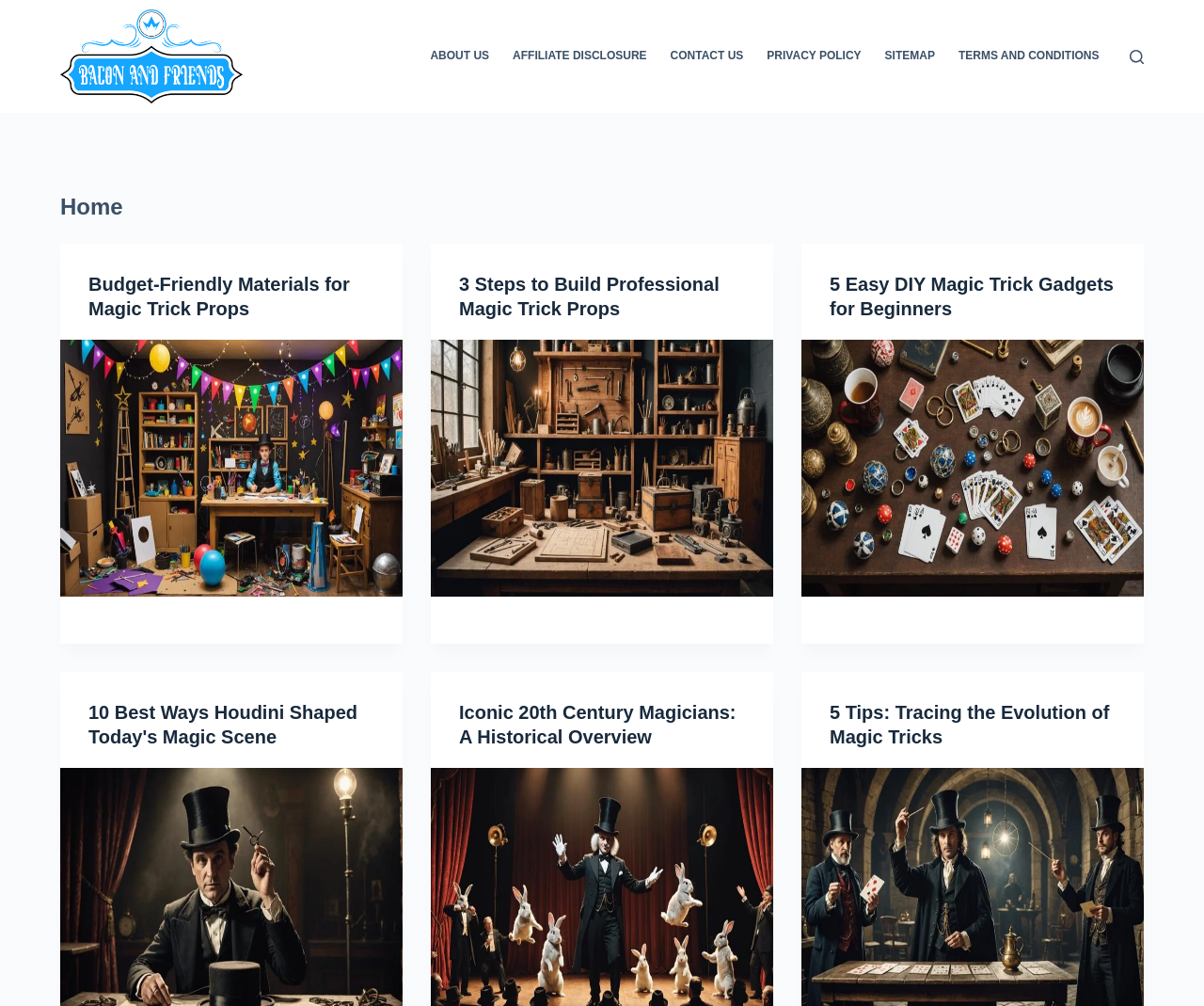Determine the bounding box coordinates of the clickable region to execute the instruction: "Explore low wage jobs". The coordinates should be four float numbers between 0 and 1, denoted as [left, top, right, bottom].

None